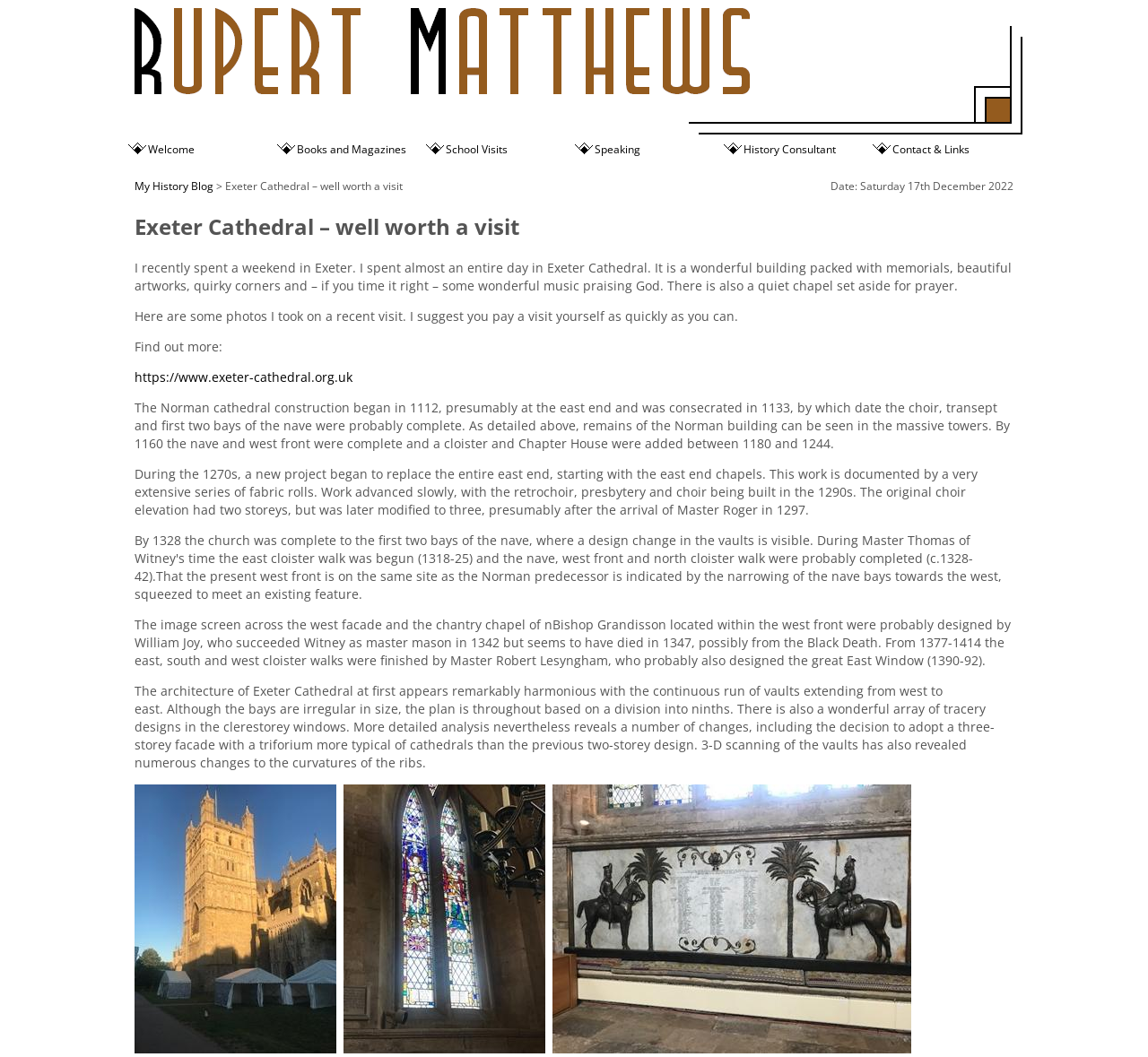Locate the UI element described by name="phone" placeholder="Phone: (+81) 27636 765" in the provided webpage screenshot. Return the bounding box coordinates in the format (top-left x, top-left y, bottom-right x, bottom-right y), ensuring all values are between 0 and 1.

None